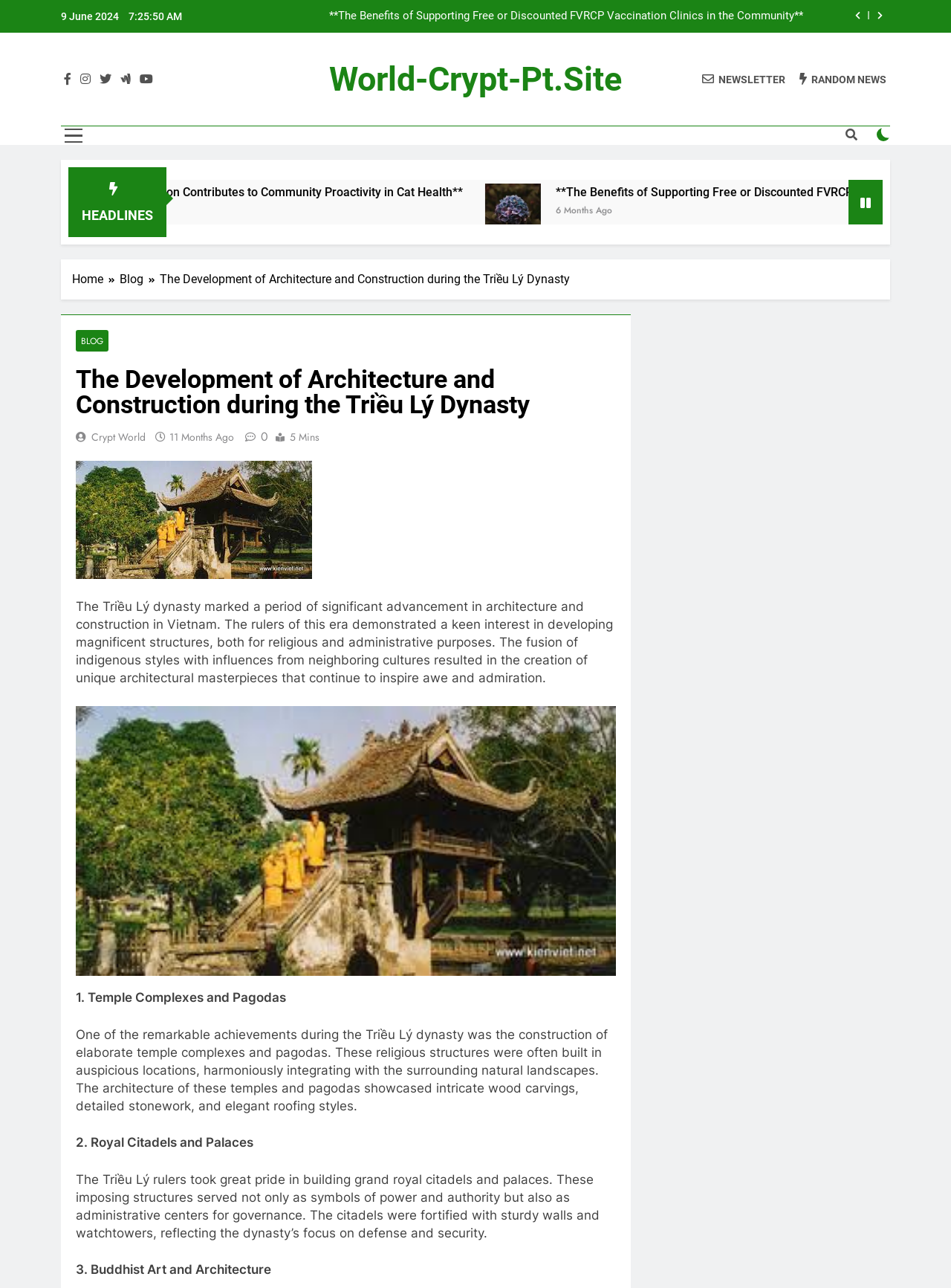Provide the bounding box coordinates of the HTML element this sentence describes: "crypt world". The bounding box coordinates consist of four float numbers between 0 and 1, i.e., [left, top, right, bottom].

[0.096, 0.333, 0.153, 0.345]